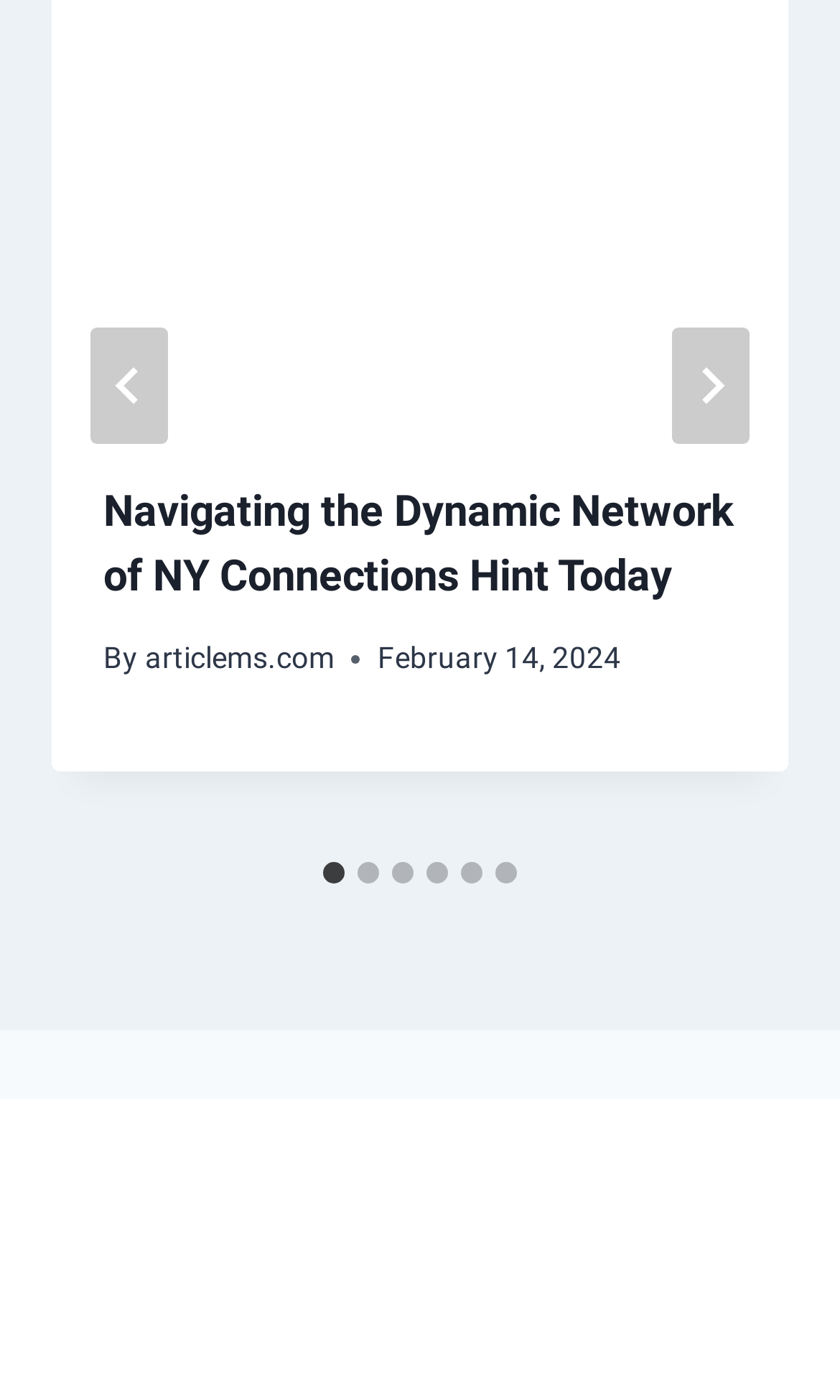Find the bounding box coordinates for the element that must be clicked to complete the instruction: "Read the article". The coordinates should be four float numbers between 0 and 1, indicated as [left, top, right, bottom].

[0.172, 0.458, 0.398, 0.482]